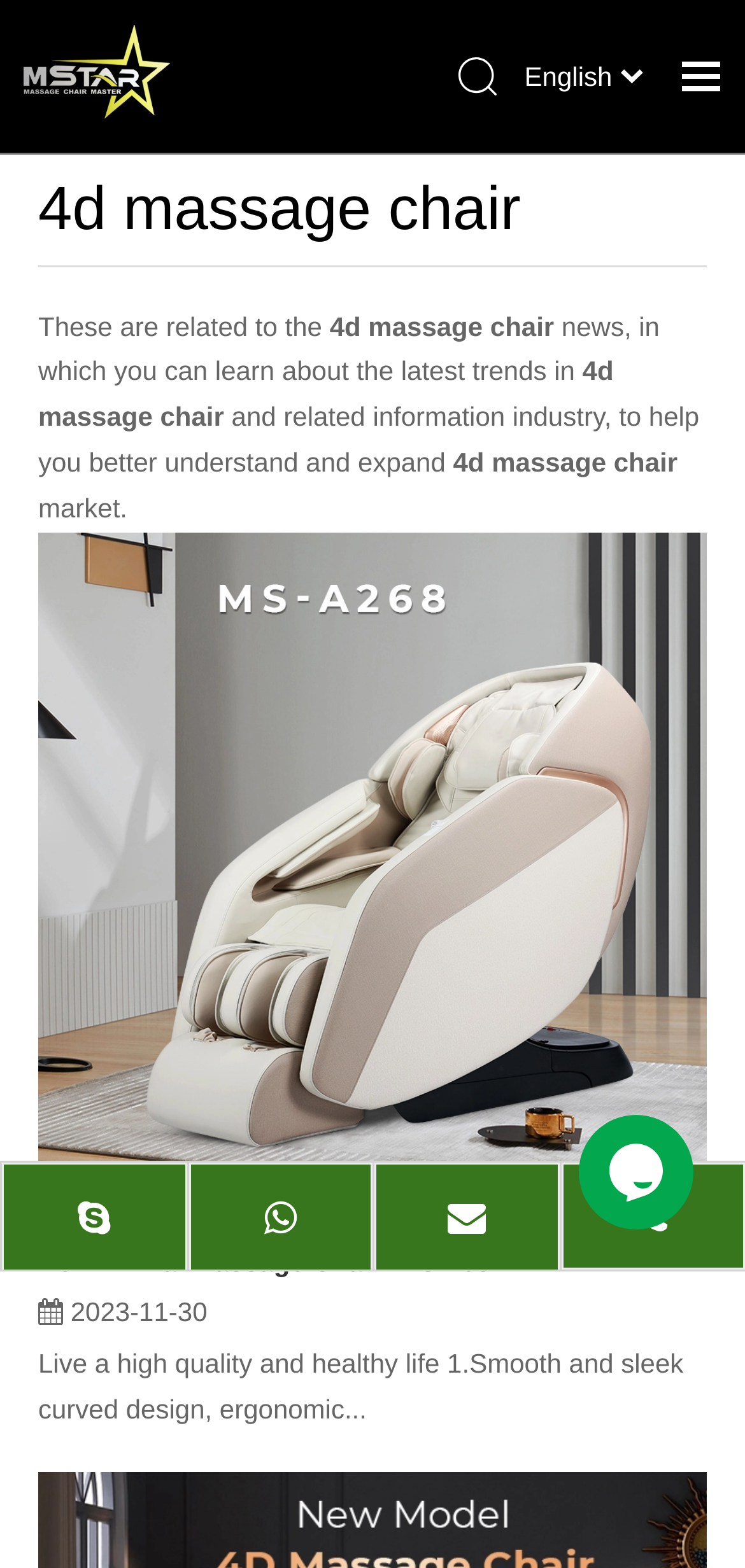Select the bounding box coordinates of the element I need to click to carry out the following instruction: "Read the 'Live a high quality and healthy life...' article".

[0.051, 0.86, 0.917, 0.908]